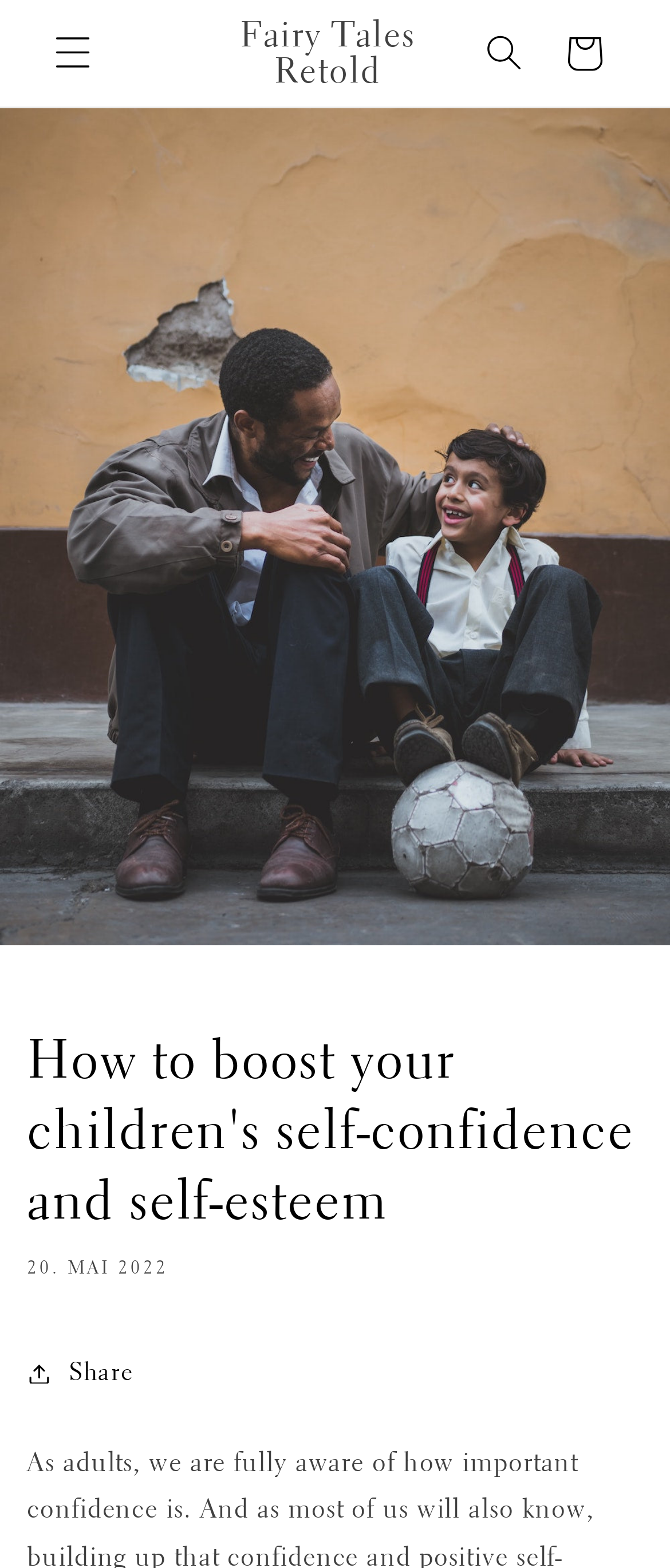What is the date mentioned in the article?
Based on the visual, give a brief answer using one word or a short phrase.

20. MAI 2022